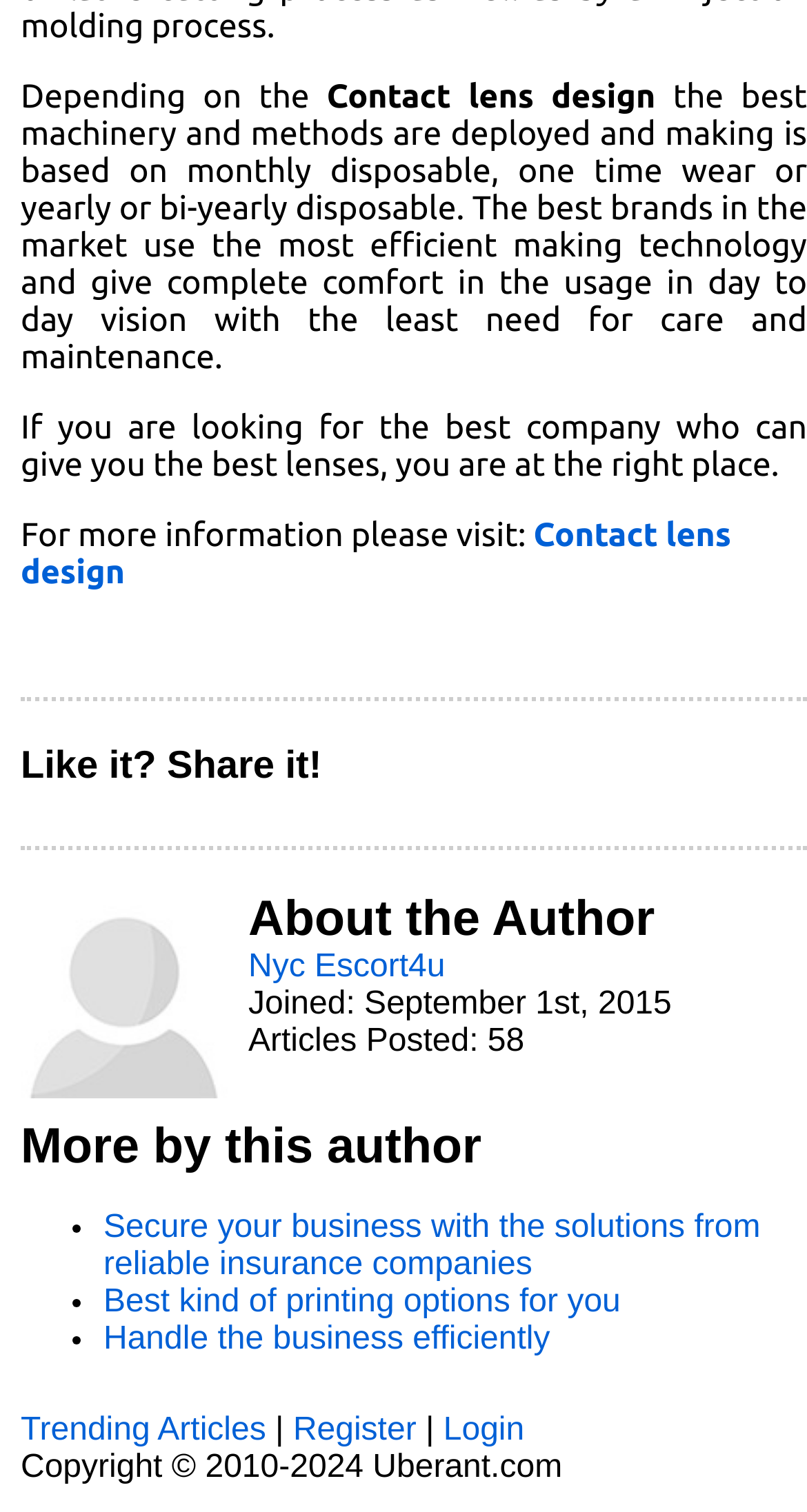Look at the image and write a detailed answer to the question: 
How many articles has the author posted?

The number of articles posted by the author can be found in the 'About the Author' section, which mentions 'Articles Posted: 58'.